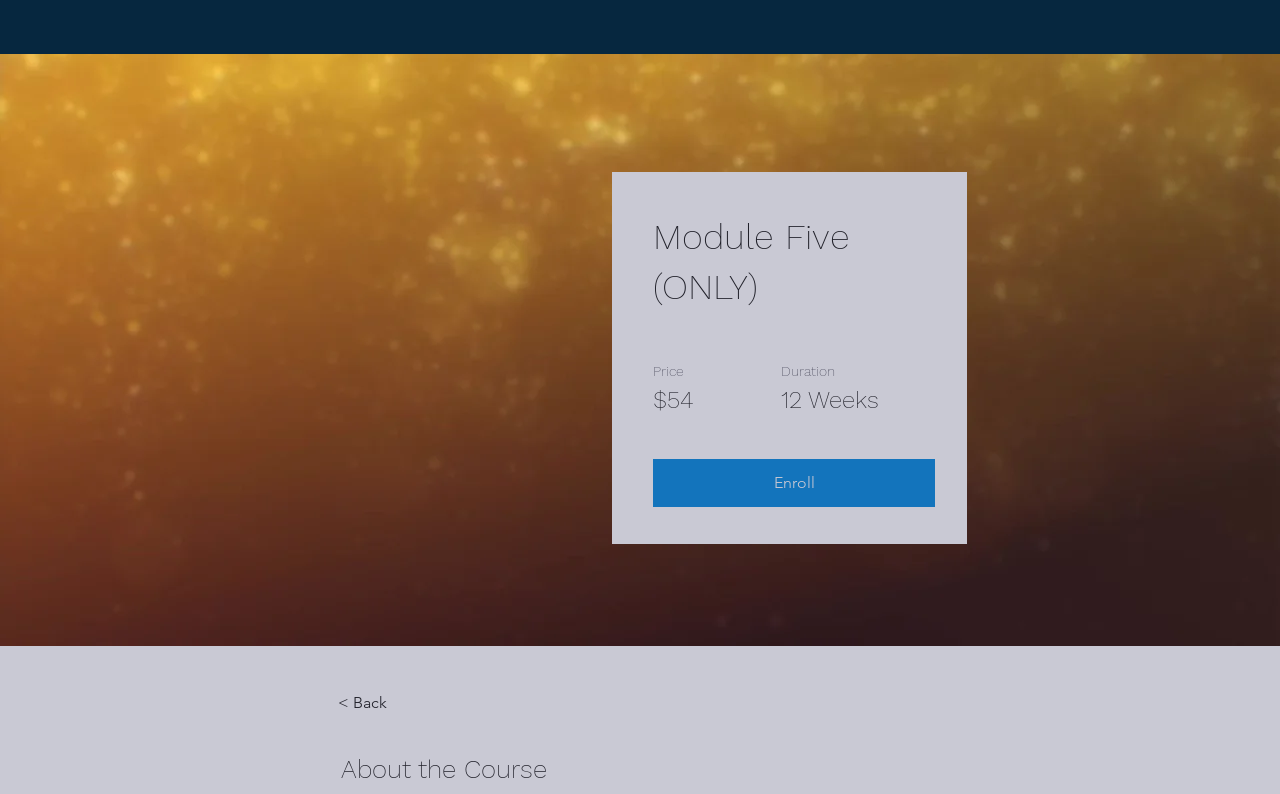Identify the bounding box for the described UI element. Provide the coordinates in (top-left x, top-left y, bottom-right x, bottom-right y) format with values ranging from 0 to 1: < Back

[0.264, 0.86, 0.35, 0.911]